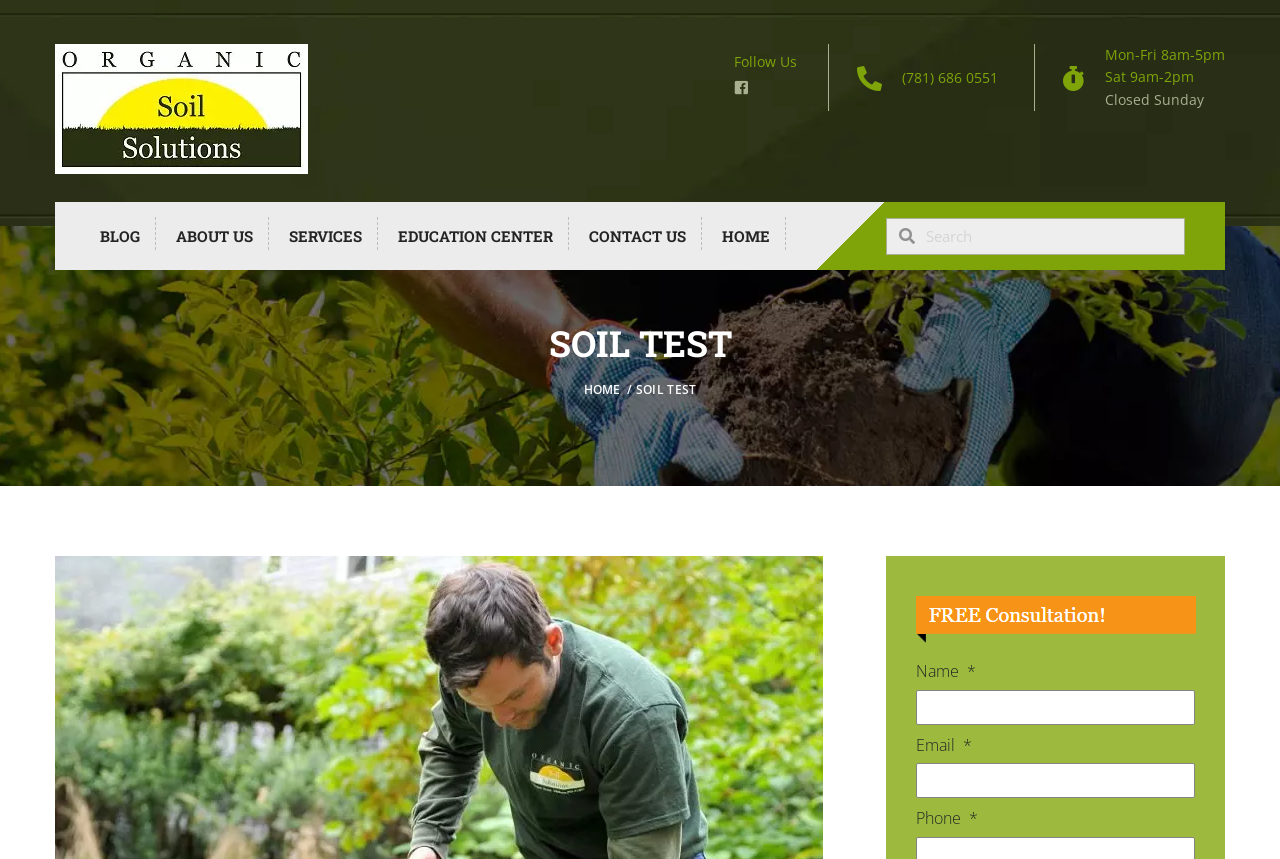What are the required fields in the form?
Please provide a comprehensive answer based on the visual information in the image.

I found the required fields by looking at the form elements inside the search box. The 'Name' and 'Email' fields are marked with an asterisk (*) symbol, indicating that they are required fields.